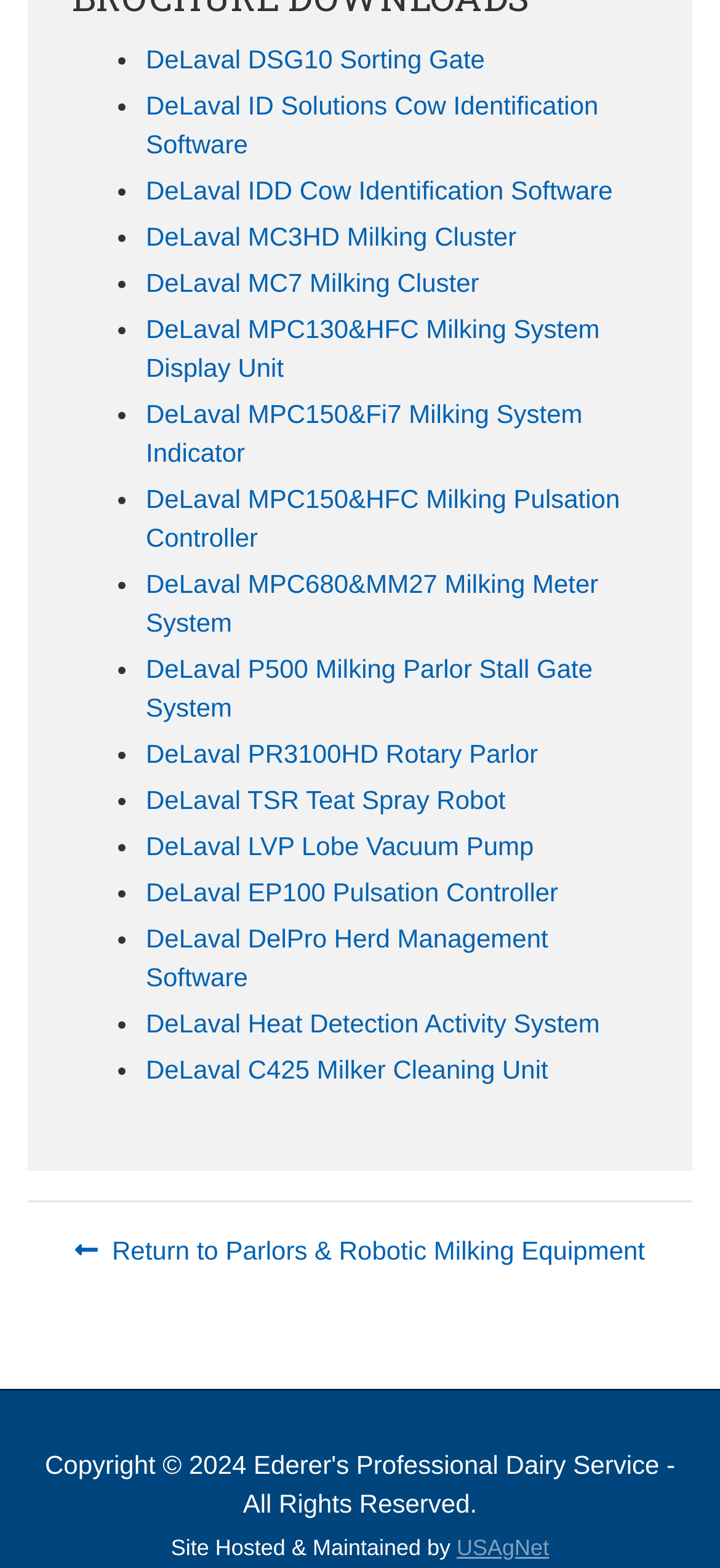Please provide the bounding box coordinates for the element that needs to be clicked to perform the following instruction: "Click on DeLaval DSG10 Sorting Gate". The coordinates should be given as four float numbers between 0 and 1, i.e., [left, top, right, bottom].

[0.203, 0.028, 0.673, 0.047]